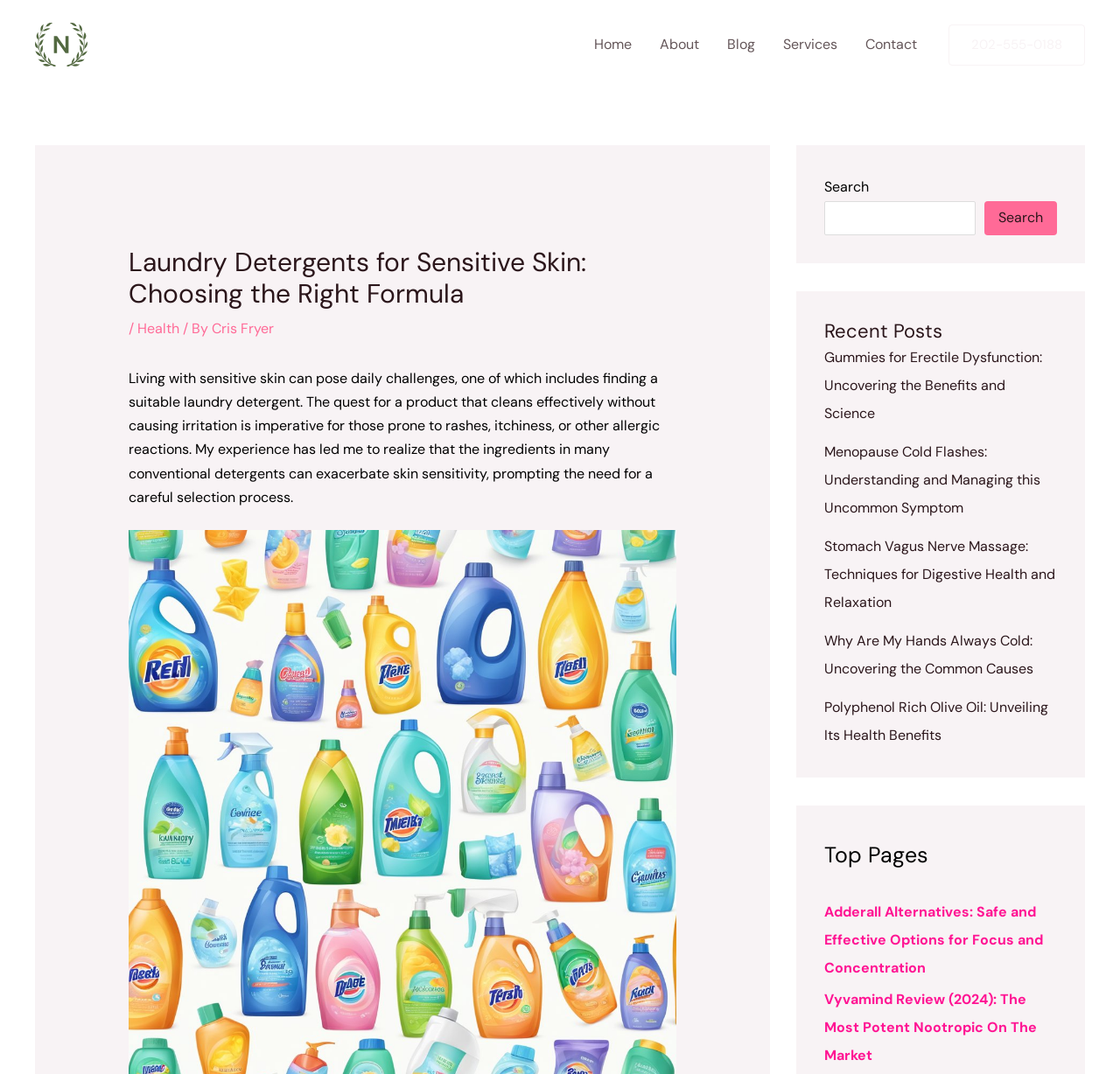Specify the bounding box coordinates of the area to click in order to execute this command: 'Plan meals for healthier eating'. The coordinates should consist of four float numbers ranging from 0 to 1, and should be formatted as [left, top, right, bottom].

None